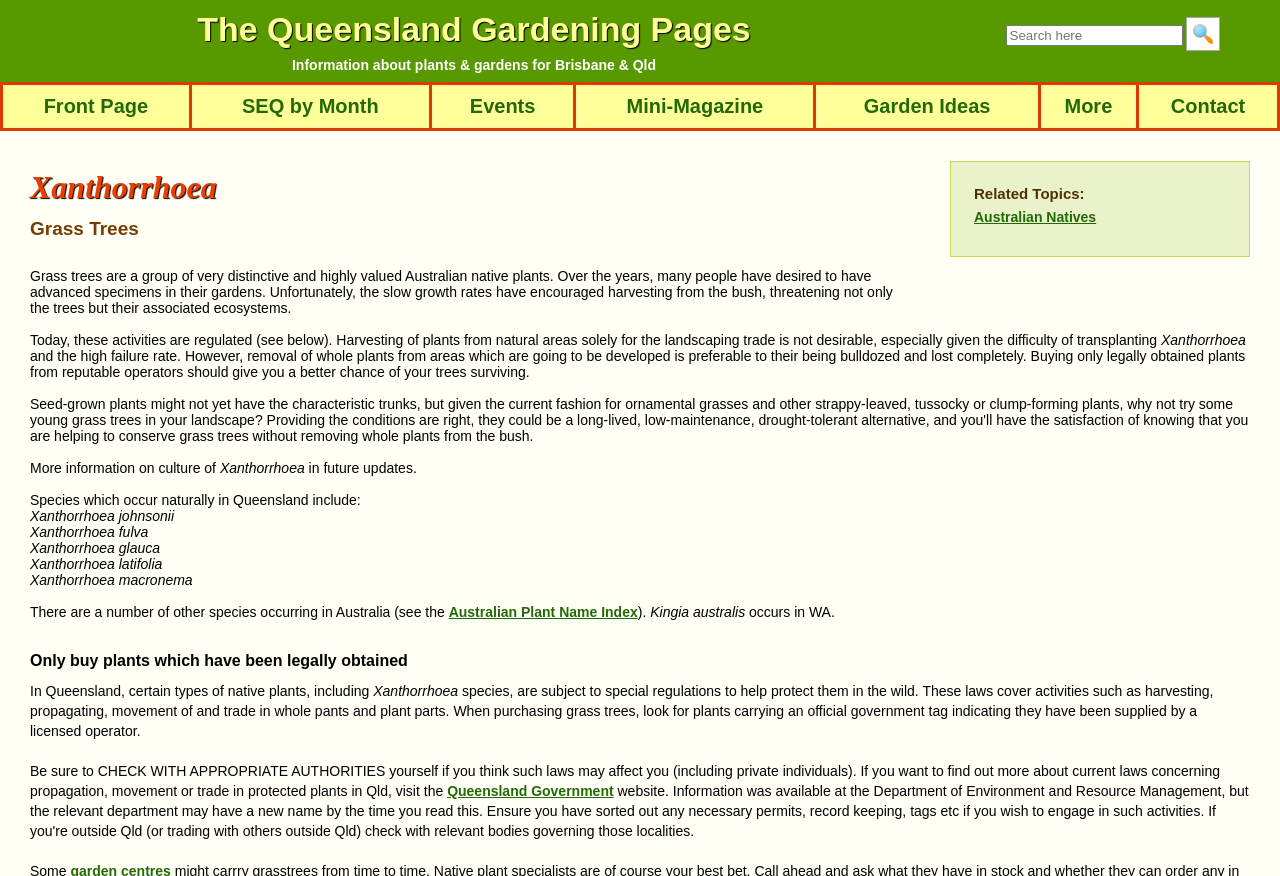Provide a single word or phrase answer to the question: 
What should you look for when purchasing grass trees?

An official government tag